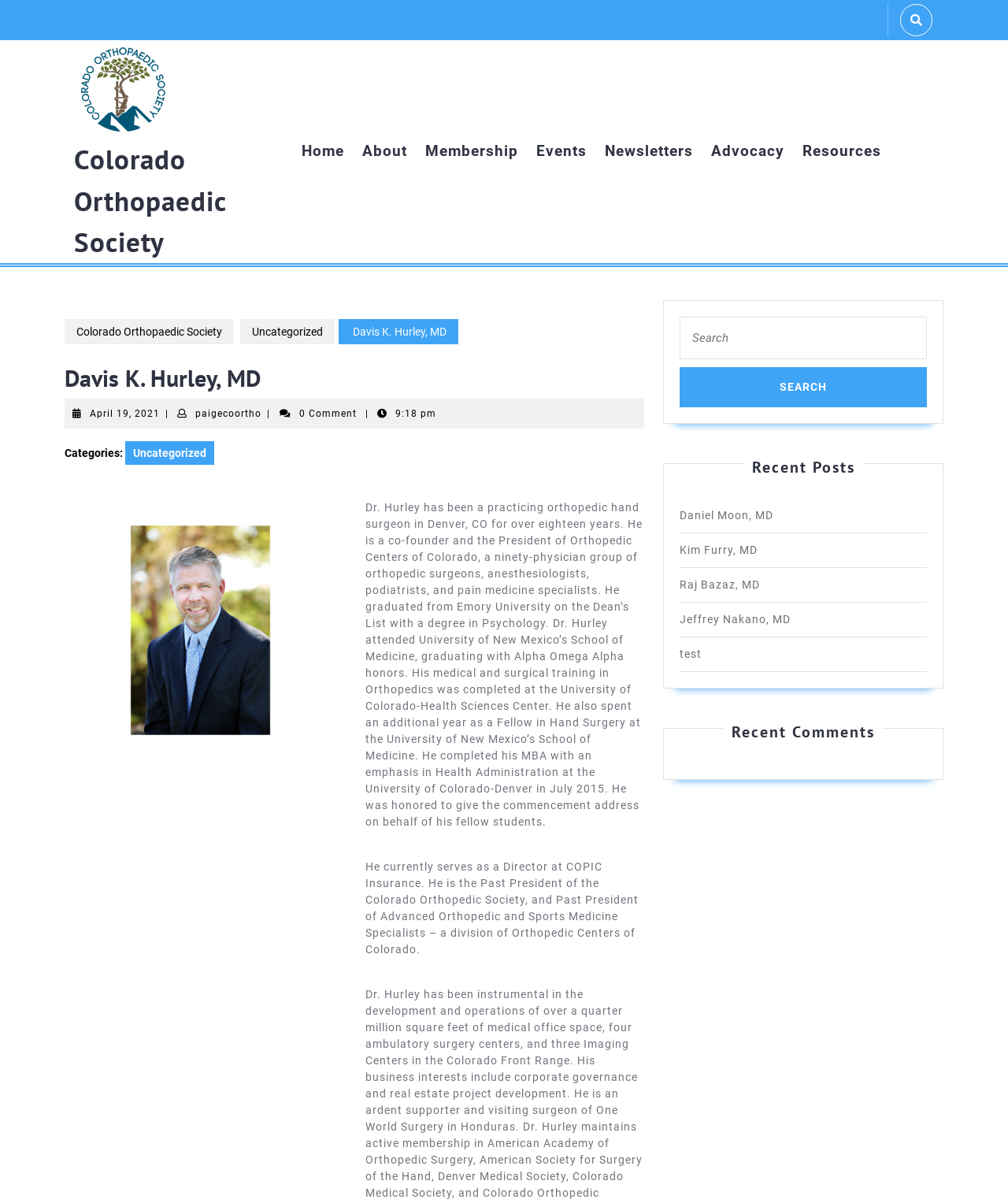Find the bounding box coordinates for the area you need to click to carry out the instruction: "Click on the Home link". The coordinates should be four float numbers between 0 and 1, indicated as [left, top, right, bottom].

[0.291, 0.103, 0.349, 0.148]